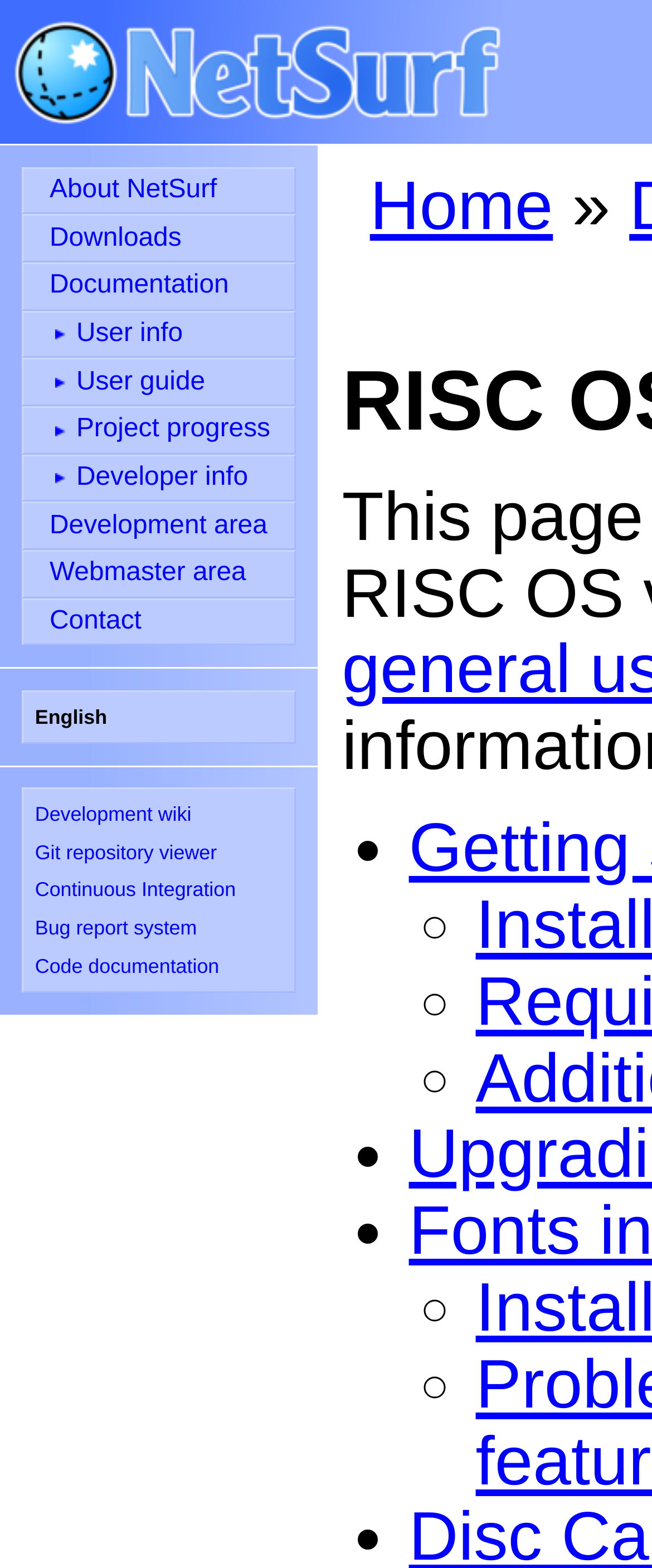How many links are there in the 'Development area' section?
Please use the image to provide an in-depth answer to the question.

The 'Development area' section is located at the bottom of the page, and it contains five links: 'Development wiki', 'Git repository viewer', 'Continuous Integration', 'Bug report system', and 'Code documentation'.